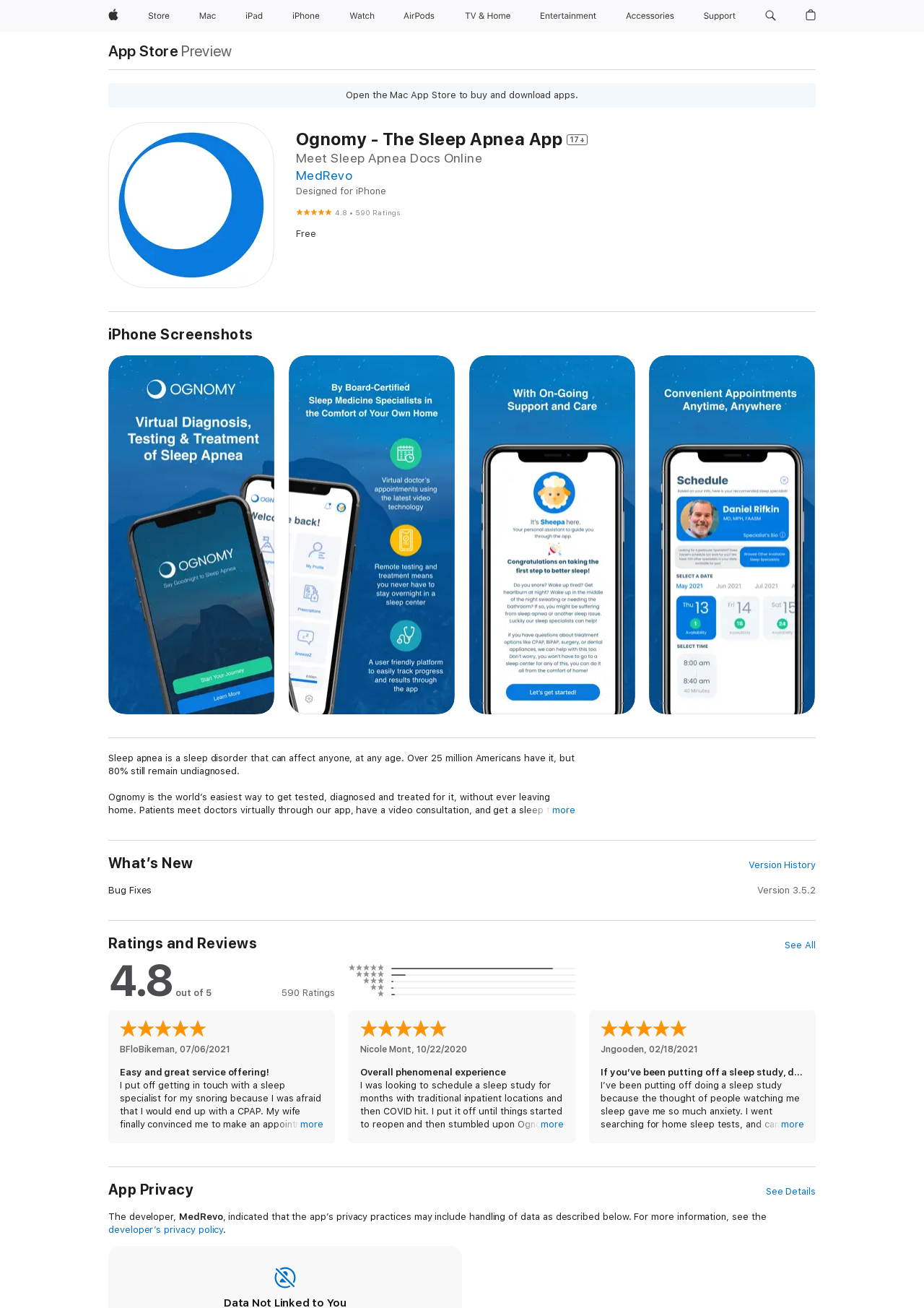What is the rating of Ognomy app?
Please look at the screenshot and answer in one word or a short phrase.

4.8 out of 5